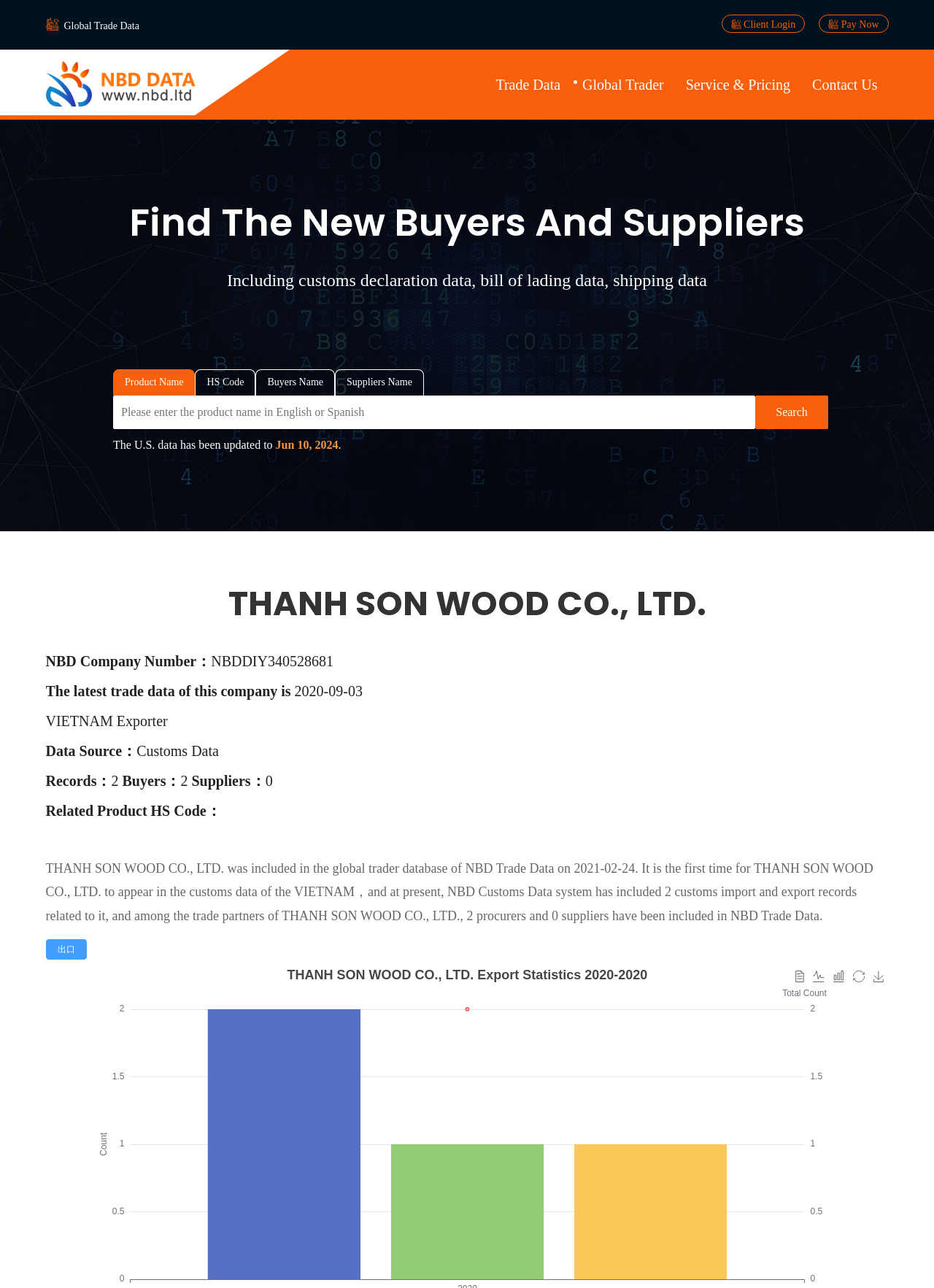Find the bounding box coordinates of the clickable region needed to perform the following instruction: "View NBD Trade Data". The coordinates should be provided as four float numbers between 0 and 1, i.e., [left, top, right, bottom].

[0.049, 0.05, 0.213, 0.081]